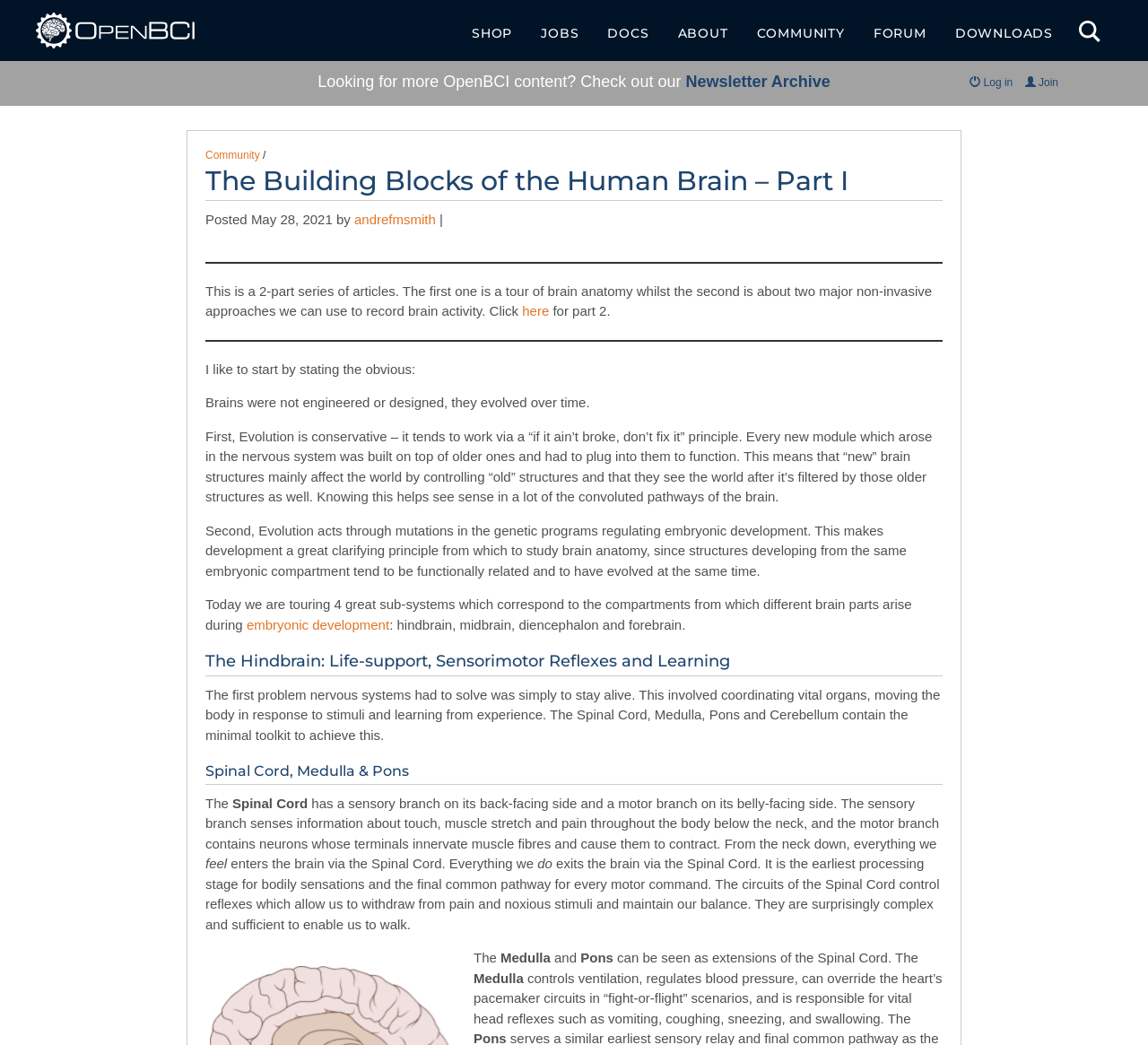Summarize the webpage comprehensively, mentioning all visible components.

This webpage is about a 2-part series of articles on the human brain, with the first part being a tour of brain anatomy. At the top of the page, there is a navigation menu with links to "SHOP", "JOBS", "DOCS", "ABOUT", "COMMUNITY", "FORUM", and "DOWNLOADS". On the top right, there is an image and a link to "Log in" and "Join". 

Below the navigation menu, there is a heading that reads "Looking for more OpenBCI content? Check out our Newsletter Archive" with a link to the archive. 

The main content of the page is divided into sections, starting with a heading that reads "The Building Blocks of the Human Brain – Part I". Below this heading, there is a paragraph of text that introduces the 2-part series of articles. 

The article then dives into the topic of brain anatomy, explaining how brains evolved over time and how evolution acts through mutations in genetic programs regulating embryonic development. The text is divided into sections, each focusing on a different sub-system of the brain, including the hindbrain, midbrain, diencephalon, and forebrain. 

The hindbrain section is further divided into sub-sections, including "The Hindbrain: Life-support, Sensorimotor Reflexes and Learning", "Spinal Cord, Medulla & Pons", and others. Each sub-section provides detailed information about the different parts of the hindbrain and their functions. 

Throughout the page, there are no images, but there are many links to other parts of the website, including the newsletter archive and the community page. The text is well-organized and easy to follow, with clear headings and concise paragraphs.